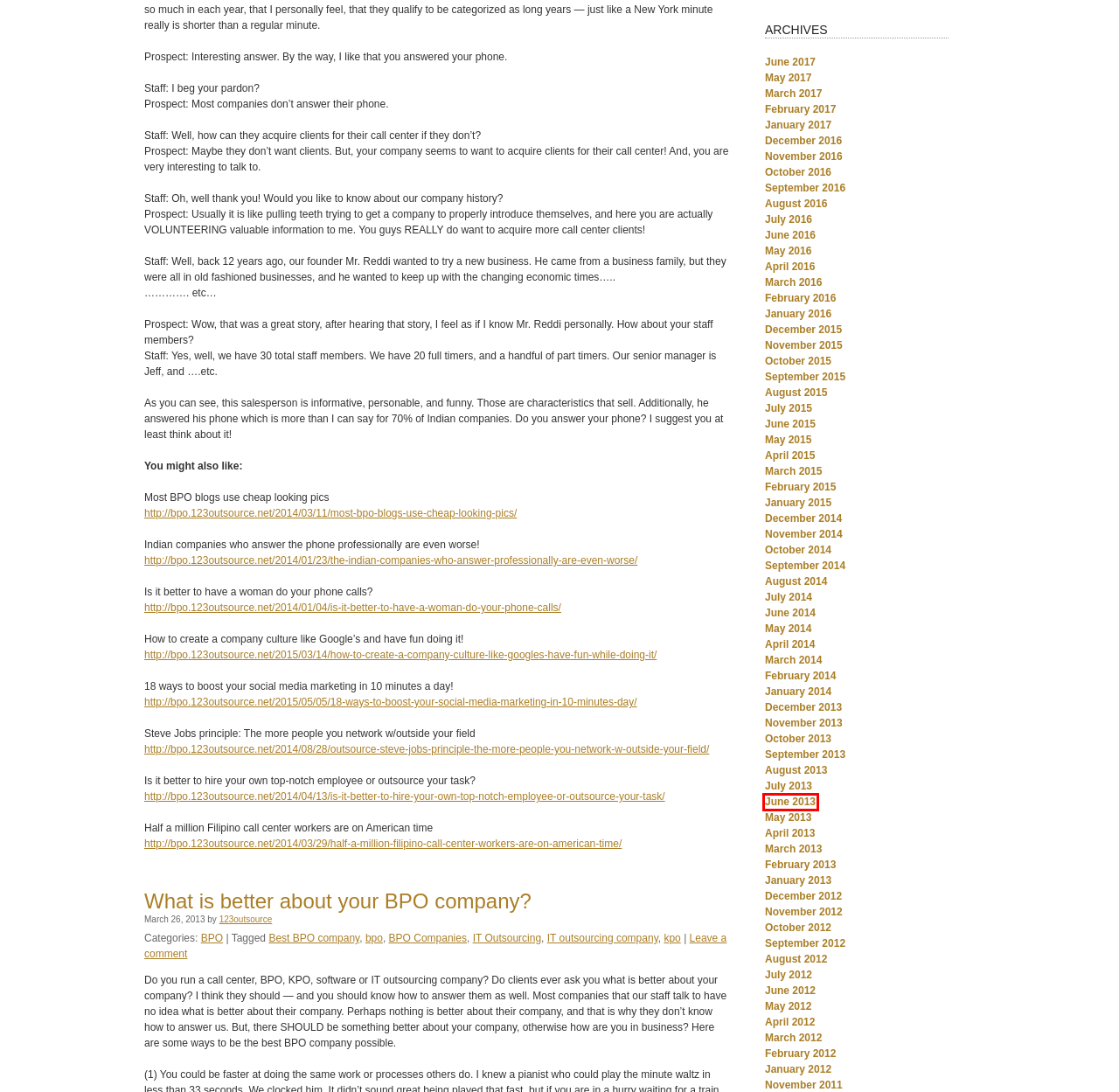You have been given a screenshot of a webpage, where a red bounding box surrounds a UI element. Identify the best matching webpage description for the page that loads after the element in the bounding box is clicked. Options include:
A. June | 2013 | 123outsource.net Outsourcing Blog
B. September | 2013 | 123outsource.net Outsourcing Blog
C. April | 2013 | 123outsource.net Outsourcing Blog
D. IT Outsourcing | 123outsource.net Outsourcing Blog
E. December | 2015 | 123outsource.net Outsourcing Blog
F. January | 2012 | 123outsource.net Outsourcing Blog
G. January | 2017 | 123outsource.net Outsourcing Blog
H. August | 2016 | 123outsource.net Outsourcing Blog

A